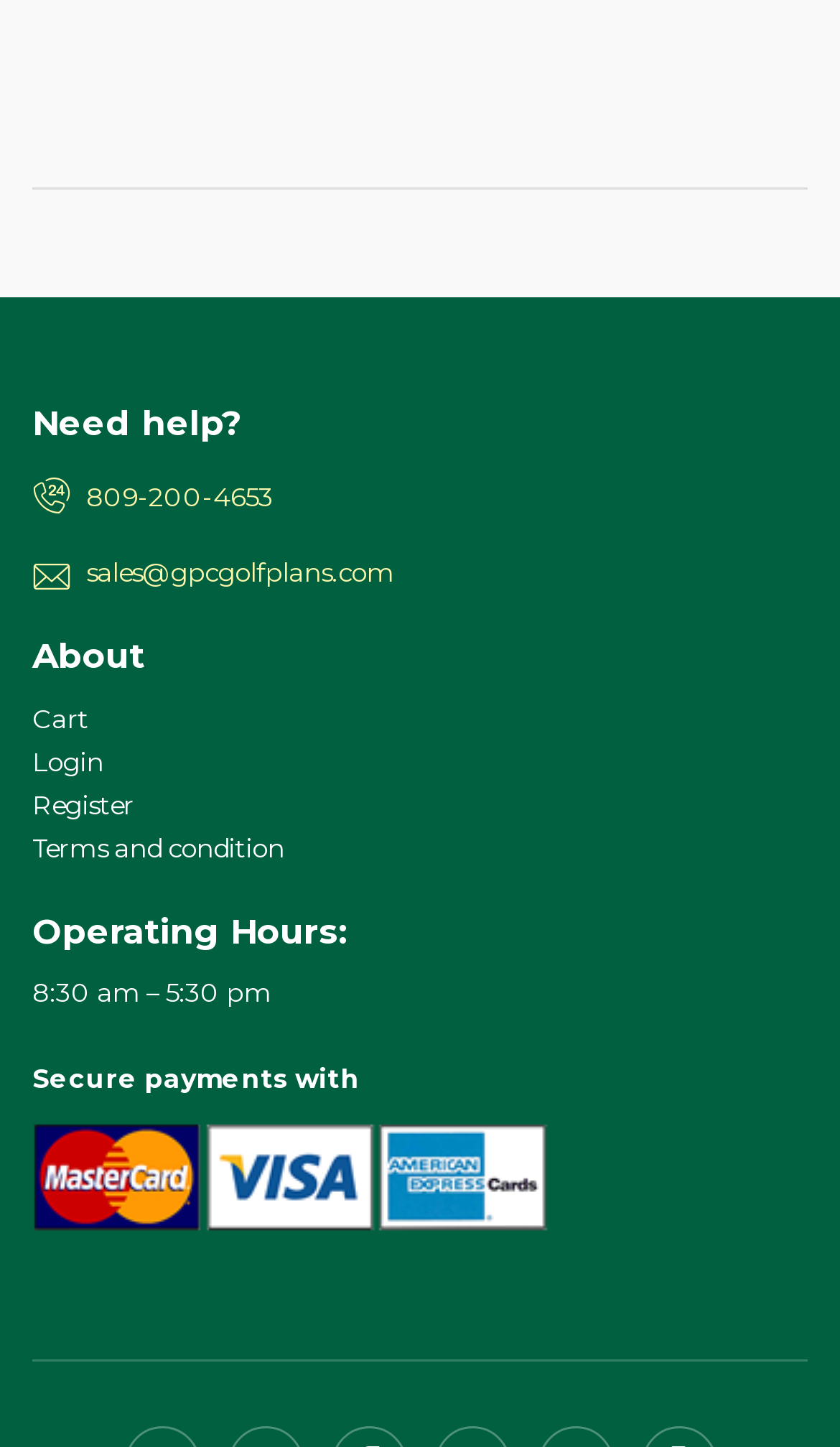What are the operating hours?
Please provide a single word or phrase based on the screenshot.

8:30 am – 5:30 pm